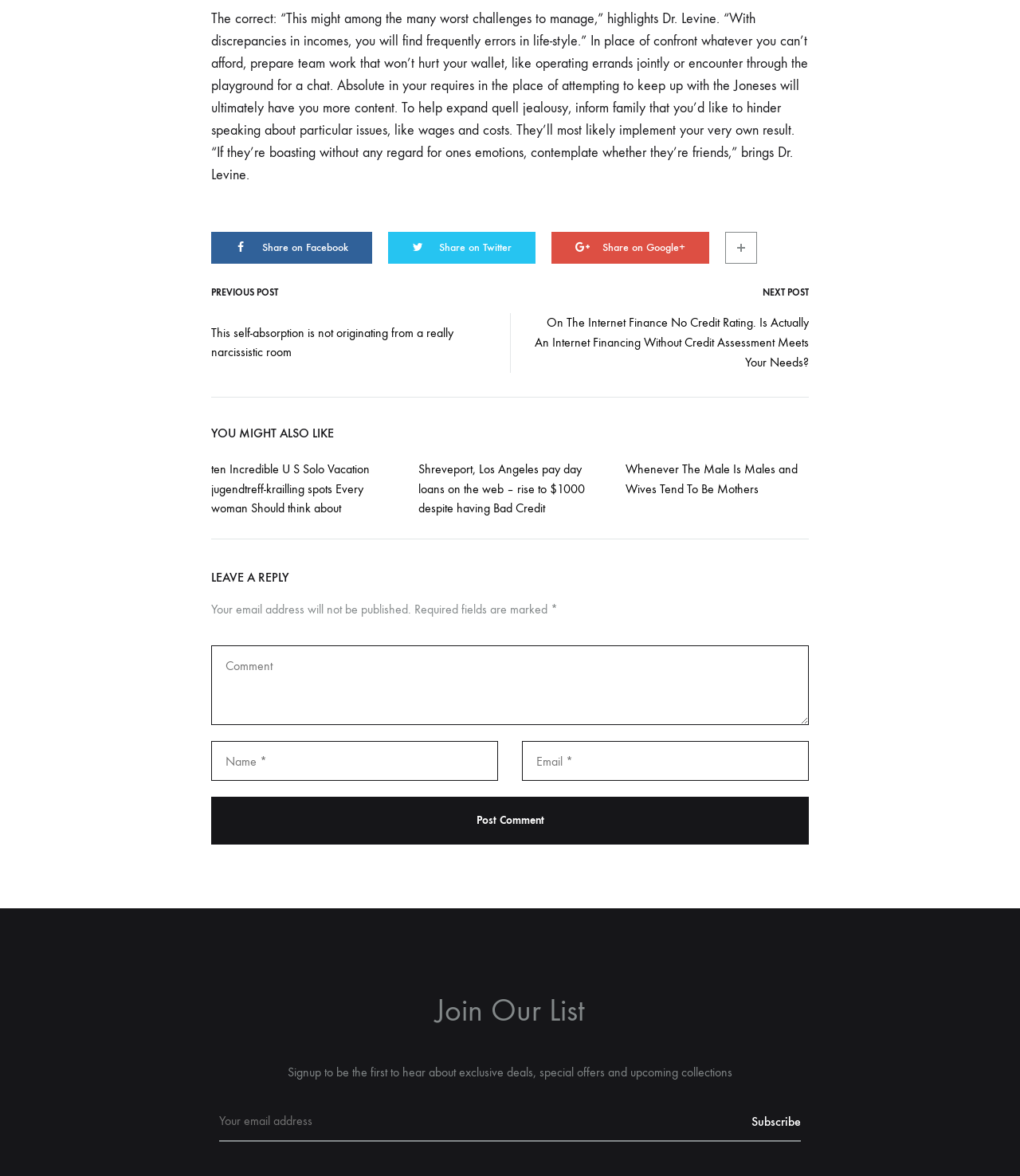Pinpoint the bounding box coordinates of the element that must be clicked to accomplish the following instruction: "Click on the 'What is Bug Bounty? | Types of Exploitations' link". The coordinates should be in the format of four float numbers between 0 and 1, i.e., [left, top, right, bottom].

None